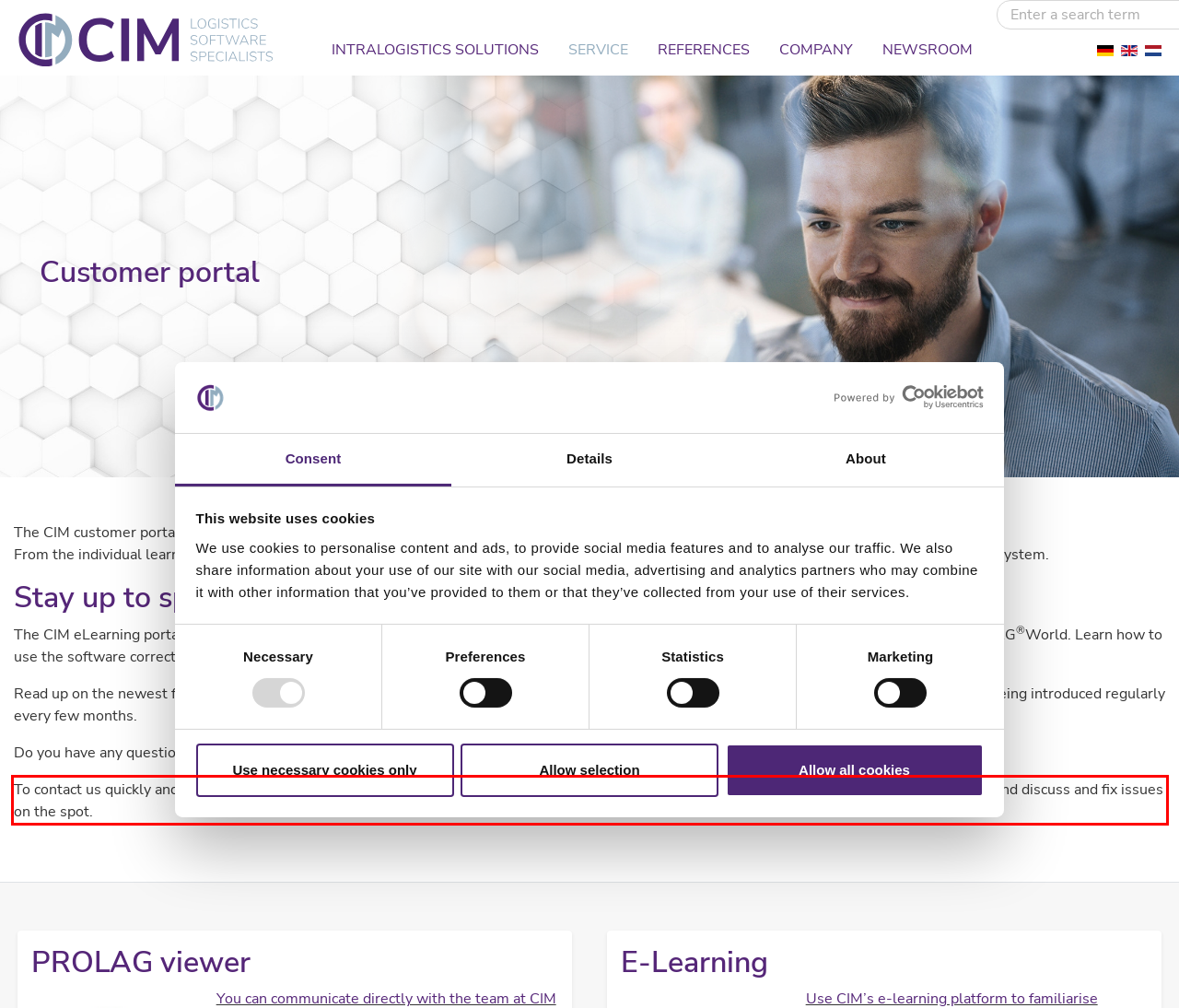Look at the provided screenshot of the webpage and perform OCR on the text within the red bounding box.

To contact us quickly and easily, download TeamViewer from our customer portal. This allows our support team to see your remote desktop screen and discuss and fix issues on the spot.